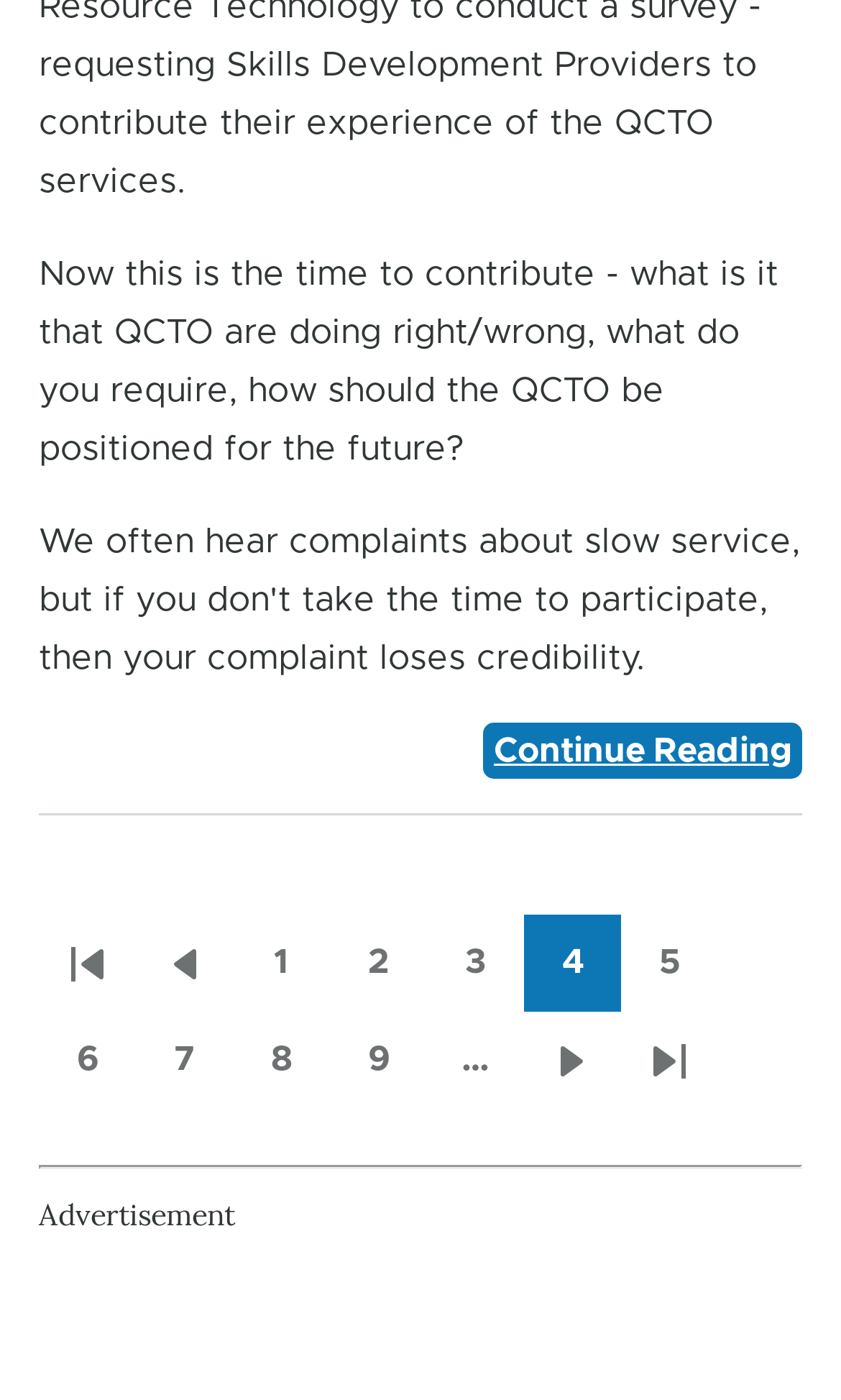What is the text of the static text element above the 'Continue Reading' link?
Using the visual information, answer the question in a single word or phrase.

Now this is the time to contribute...